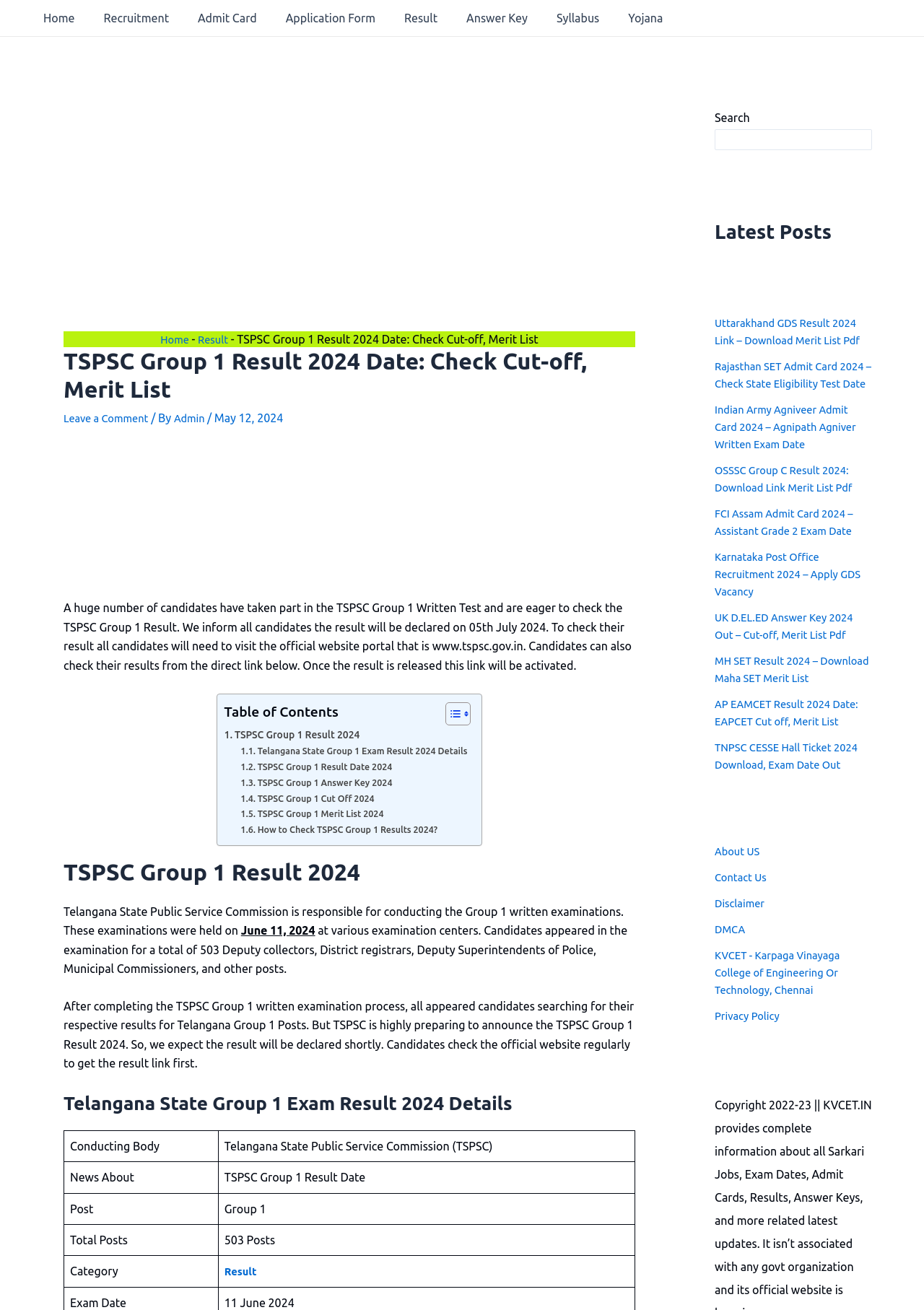Determine the bounding box coordinates of the clickable region to execute the instruction: "Check the 'TSPSC Group 1 Result 2024' link". The coordinates should be four float numbers between 0 and 1, denoted as [left, top, right, bottom].

[0.231, 0.554, 0.392, 0.567]